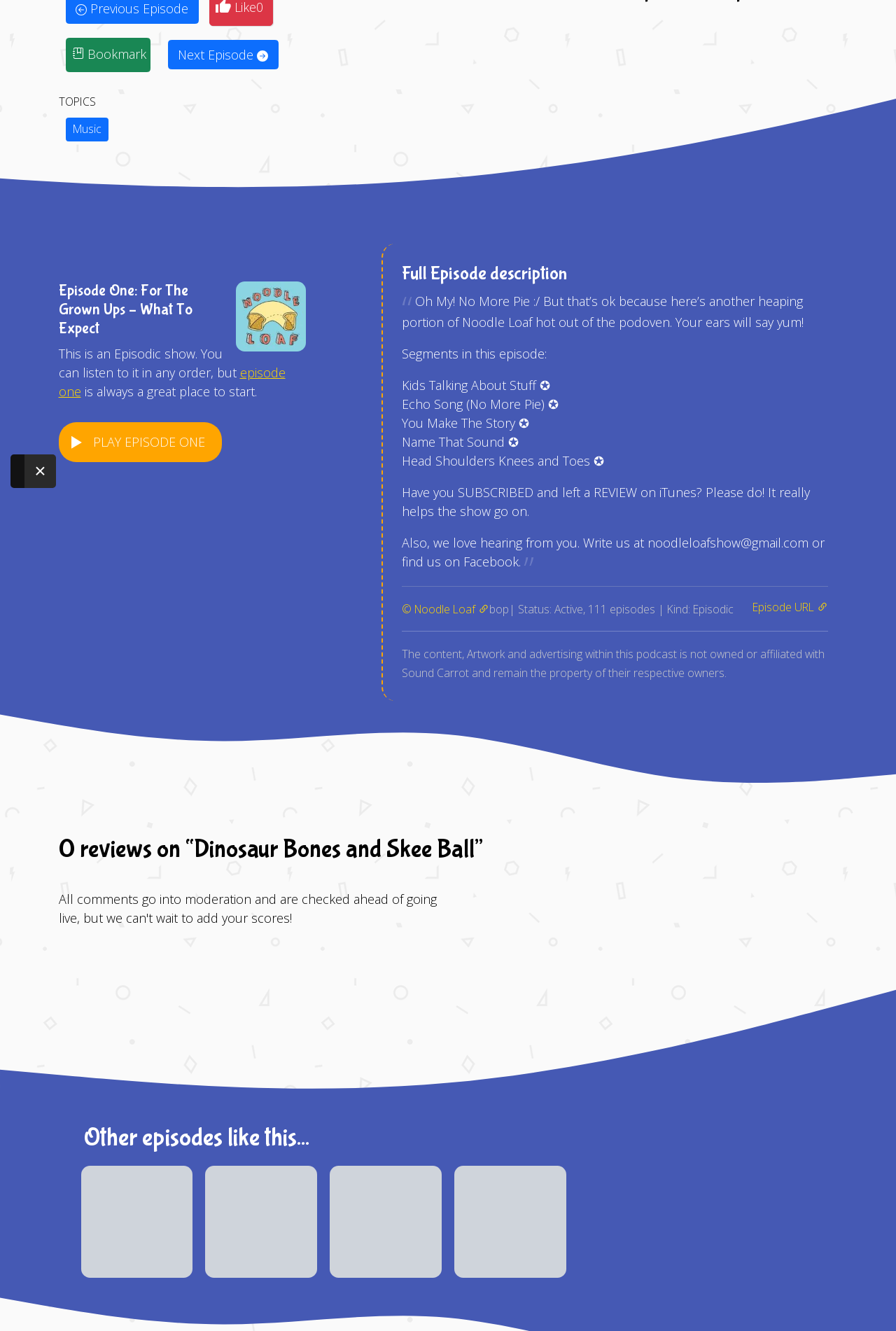Bounding box coordinates must be specified in the format (top-left x, top-left y, bottom-right x, bottom-right y). All values should be floating point numbers between 0 and 1. What are the bounding box coordinates of the UI element described as: Episode URL

[0.84, 0.45, 0.924, 0.462]